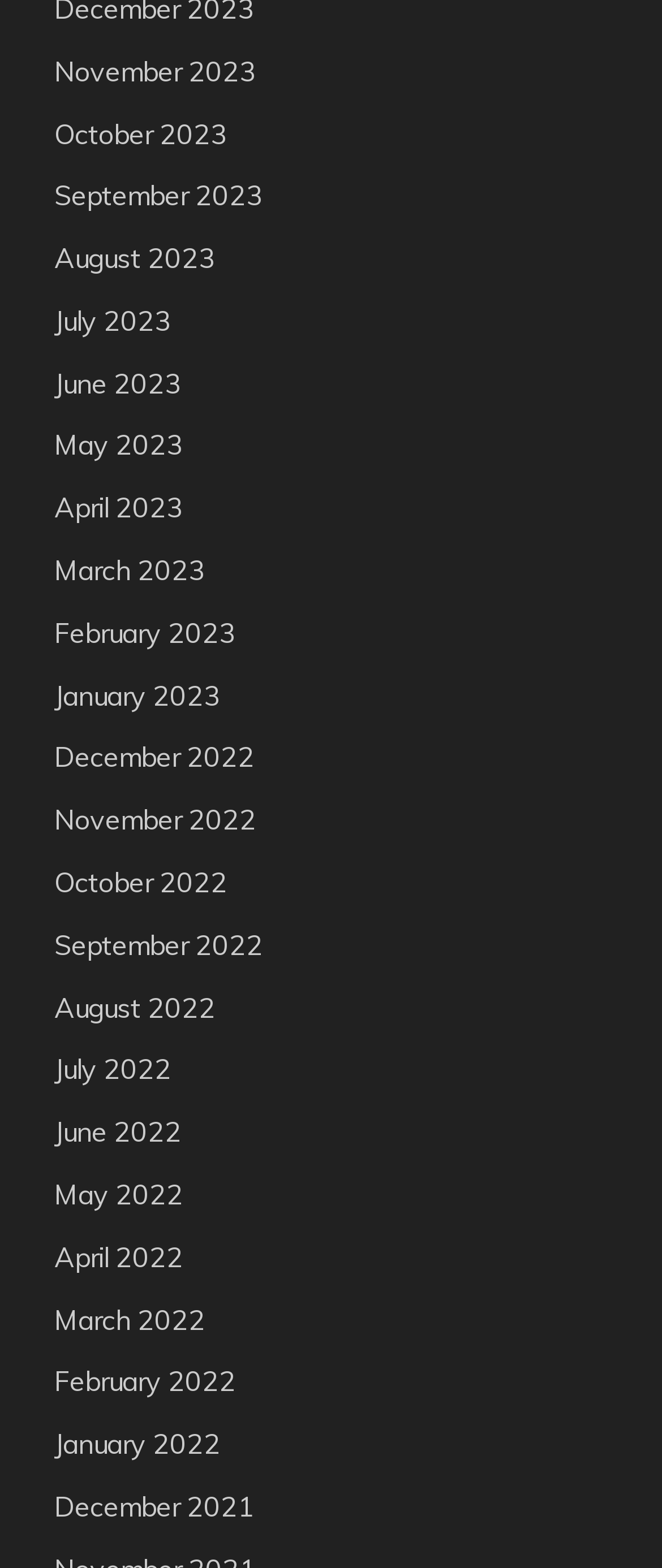Indicate the bounding box coordinates of the element that must be clicked to execute the instruction: "check August 2022". The coordinates should be given as four float numbers between 0 and 1, i.e., [left, top, right, bottom].

[0.082, 0.631, 0.326, 0.653]